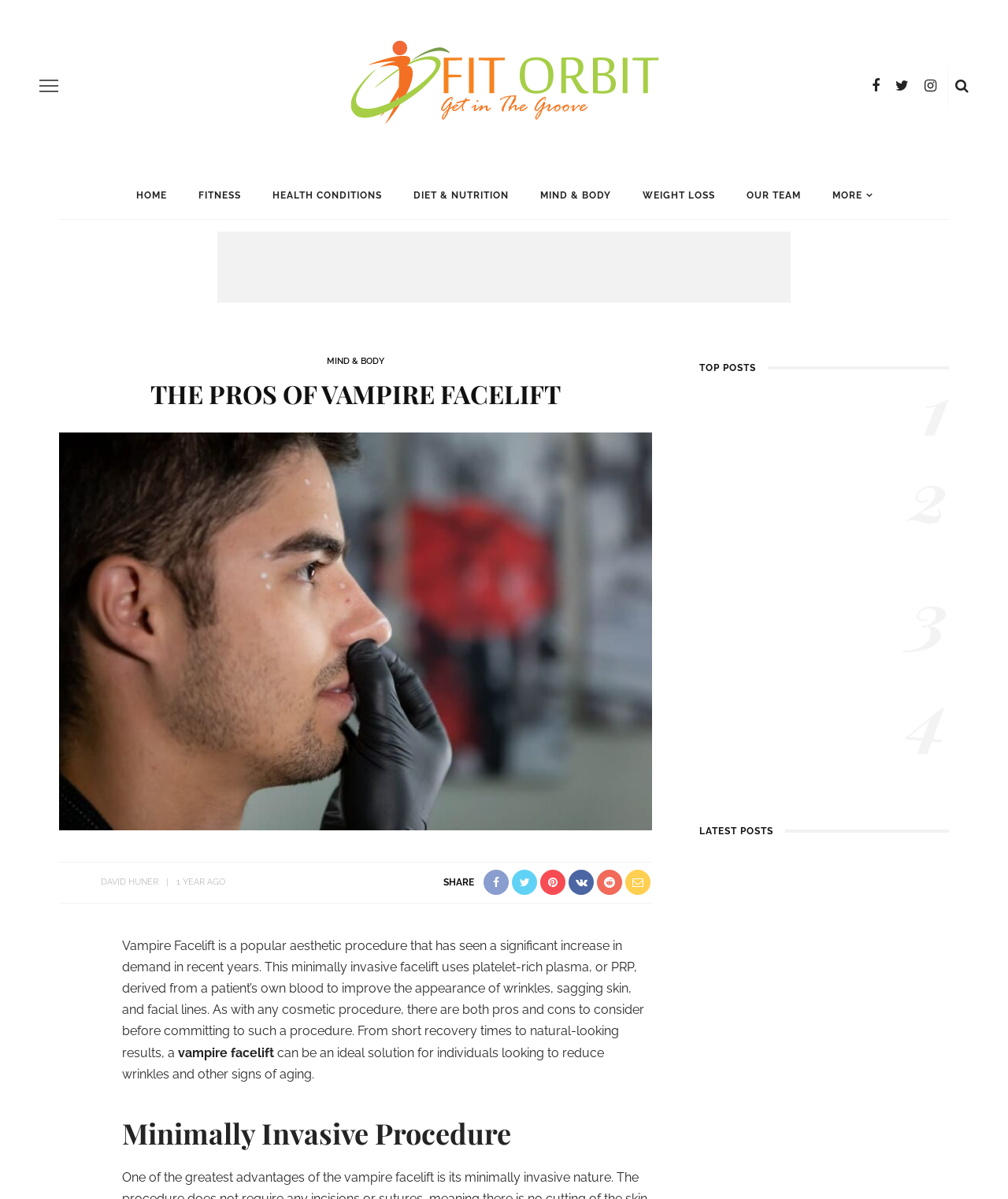Create a detailed narrative describing the layout and content of the webpage.

The webpage is about the pros of Vampire Facelift, a popular aesthetic procedure. At the top, there is a navigation menu with links to "HOME", "FITNESS", "HEALTH CONDITIONS", "DIET & NUTRITION", "MIND & BODY", "WEIGHT LOSS", "OUR TEAM", and "MORE". Below the navigation menu, there is a header section with the title "THE PROS OF VAMPIRE FACELIFT" and a link to "The Pros Of Vampire Facelift". 

To the right of the header section, there is an image of "FIT Orbit" and a link to "FIT Orbit". Below the header section, there is a section with an image of "The Pros Of Vampire Facelift" and a brief description of the Vampire Facelift procedure. 

On the left side of the page, there is a section with an image of "David Huner" and a link to "DAVID HUNER". Below this section, there are social media links and a "SHARE" button. 

The main content of the page is divided into sections. The first section is about the Vampire Facelift procedure, with a brief description and a link to "vampire facelift". The second section is titled "Minimally Invasive Procedure". 

Below these sections, there is a section titled "TOP POSTS" with three articles. Each article has a link to the article title, an image, and a publication date. The articles are about various health-related topics, including feeling like one is going to die soon, the health benefits of broiler eggs, and the use of EpiPen without needing it. 

Further down the page, there is a section titled "LATEST POSTS" with four articles. Each article has a link to the article title, an image, and a publication date. The articles are about strategies for improving memory after a traumatic brain injury, the role of protein supplements in achieving fitness goals, and other health-related topics.